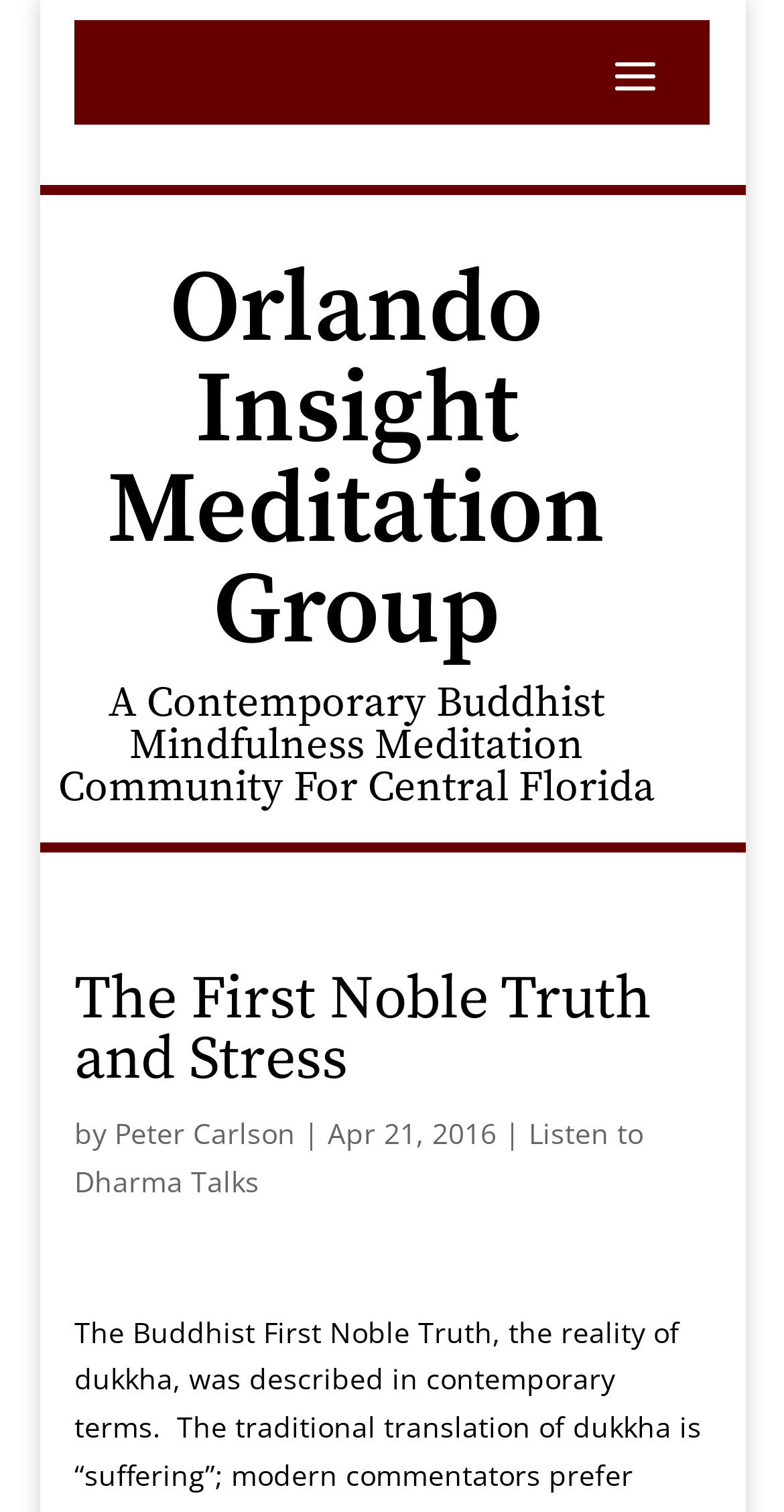Articulate a detailed summary of the webpage's content and design.

The webpage is about the First Noble Truth and stress in Buddhism, with a focus on contemporary terms. At the top, there is a heading that reads "Orlando Insight Meditation Group", which is followed by a subtitle "A Contemporary Buddhist Mindfulness Meditation Community For Central Florida". Below these headings, there is a main title "The First Noble Truth and Stress" that takes up a significant portion of the top section. 

To the right of the main title, there is an author section that includes the text "by" followed by a link to "Peter Carlson", then a vertical bar, and finally the date "Apr 21, 2016". 

At the bottom of this section, there is a link to "Listen to Dharma Talks". Overall, the webpage appears to be an article or blog post about the First Noble Truth and its relation to stress, with a clear indication of the author and date of publication.